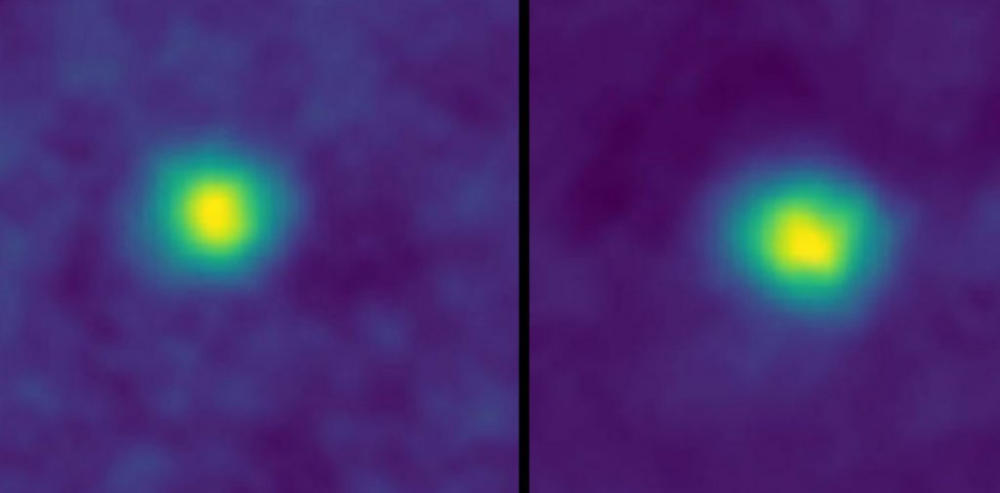What is the hypothesized celestial body mentioned in the caption?
Look at the screenshot and respond with one word or a short phrase.

Planet 9